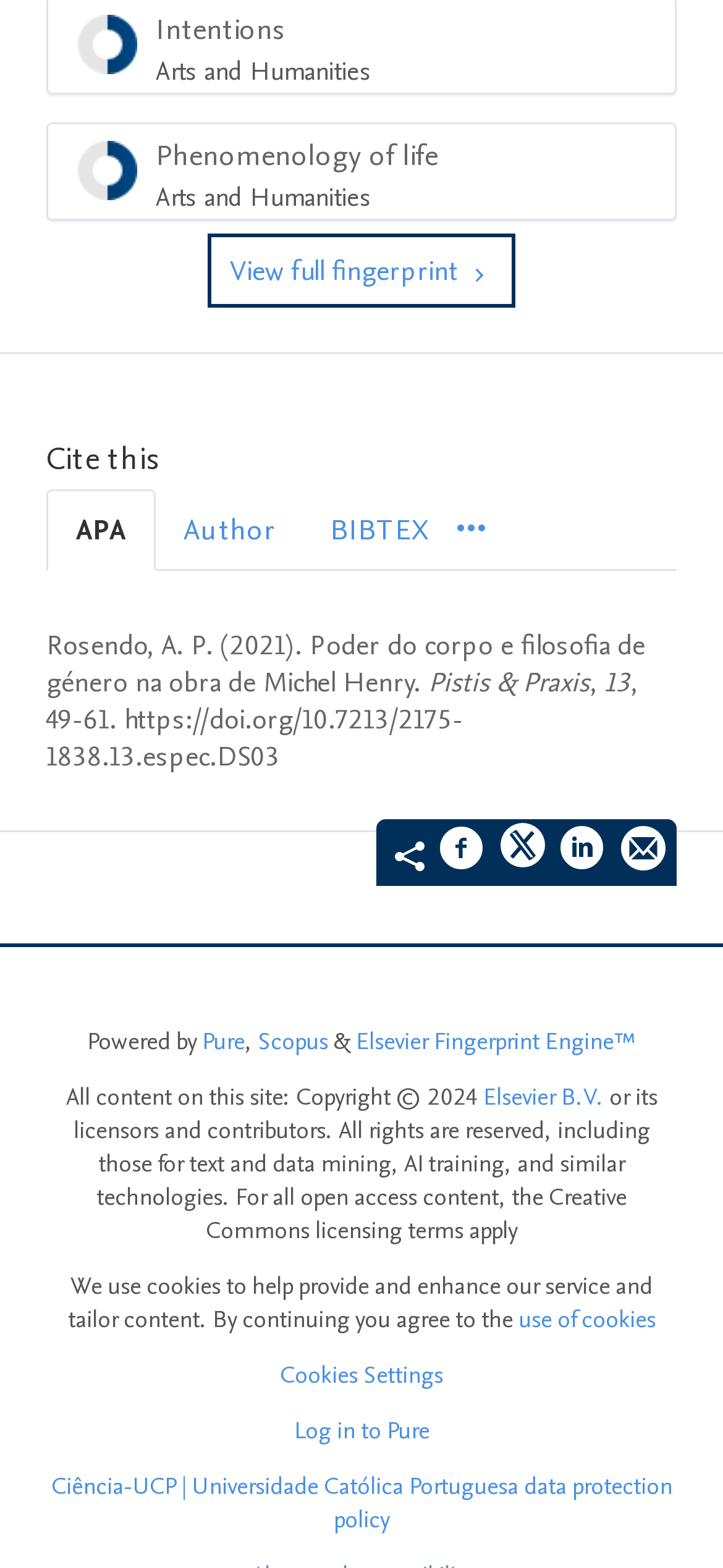Examine the screenshot and answer the question in as much detail as possible: What is the title of the cited work?

I found the title of the cited work by looking at the StaticText element with the OCR text 'Poder do corpo e filosofia de género na obra de Michel Henry' within the tabpanel with the label 'APA'.